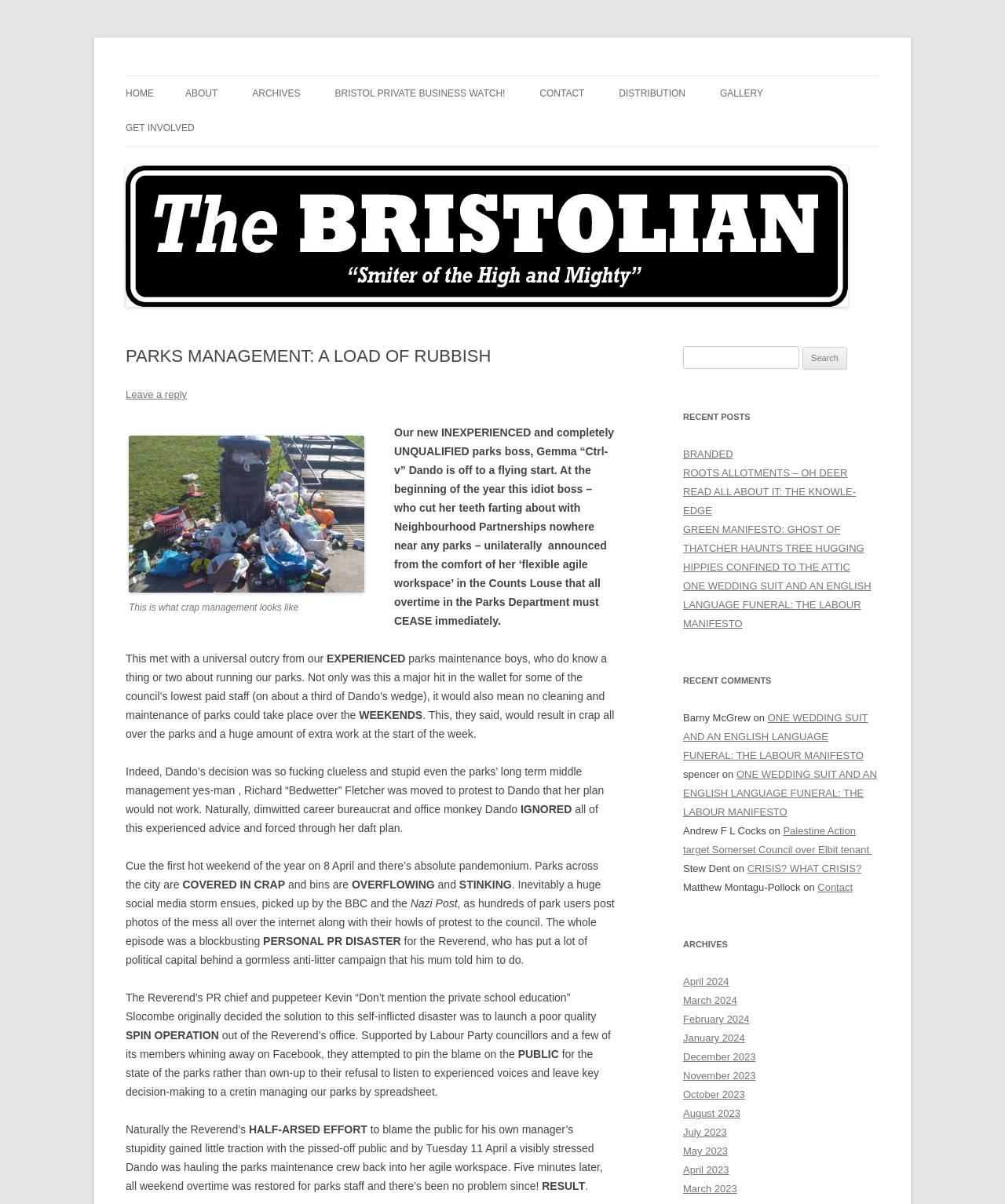Identify the bounding box coordinates for the UI element described as follows: "Distribution". Ensure the coordinates are four float numbers between 0 and 1, formatted as [left, top, right, bottom].

[0.616, 0.063, 0.682, 0.092]